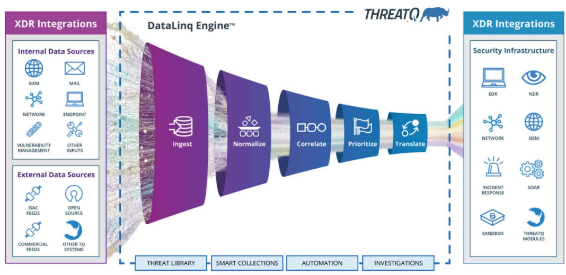What type of framework is used for integrating internal and external data sources?
From the screenshot, supply a one-word or short-phrase answer.

XDR